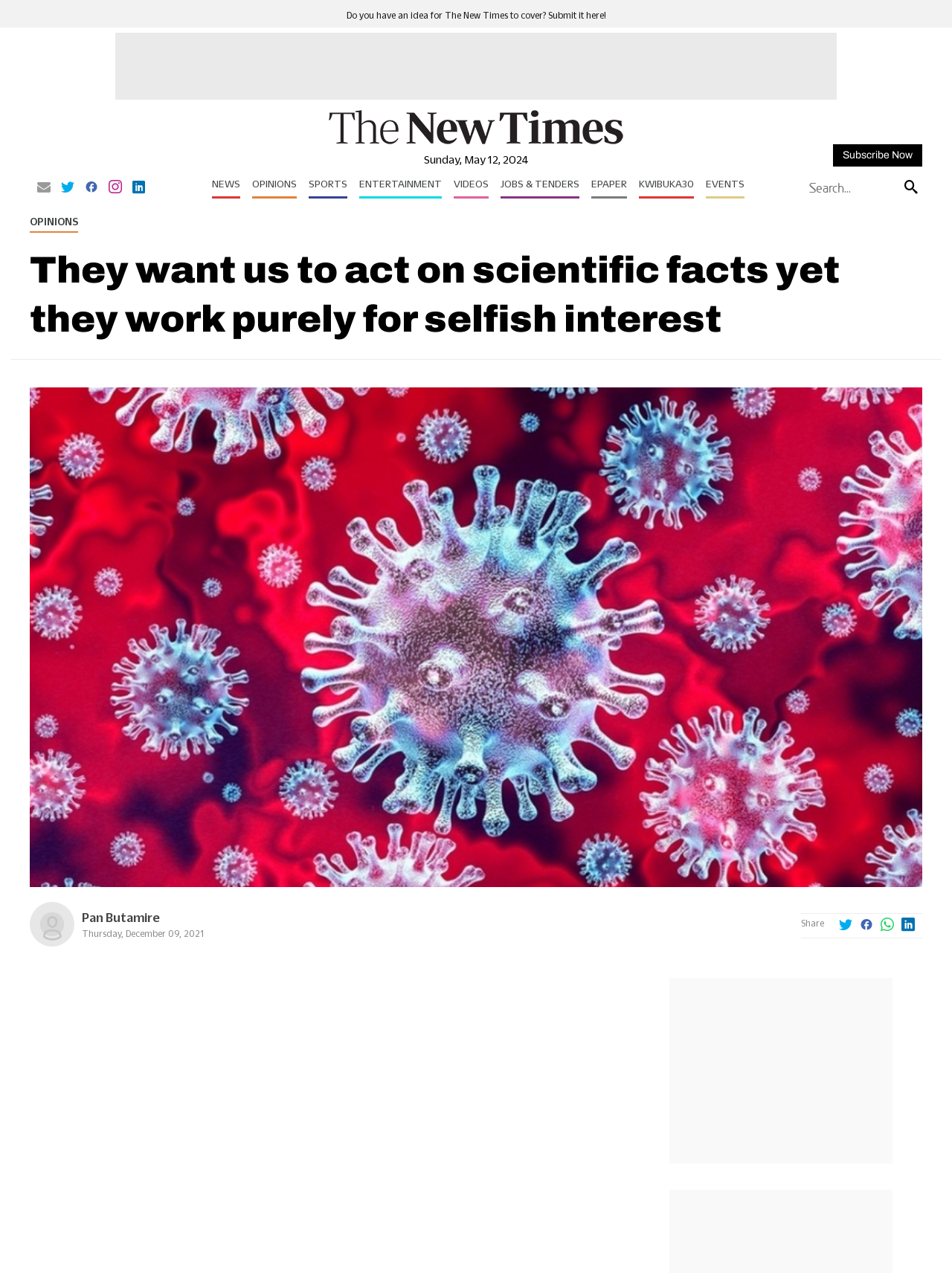Please study the image and answer the question comprehensively:
What is the name of the newspaper?

I found the name of the newspaper by looking at the logo image at the top of the page, which is 'The New Times'.